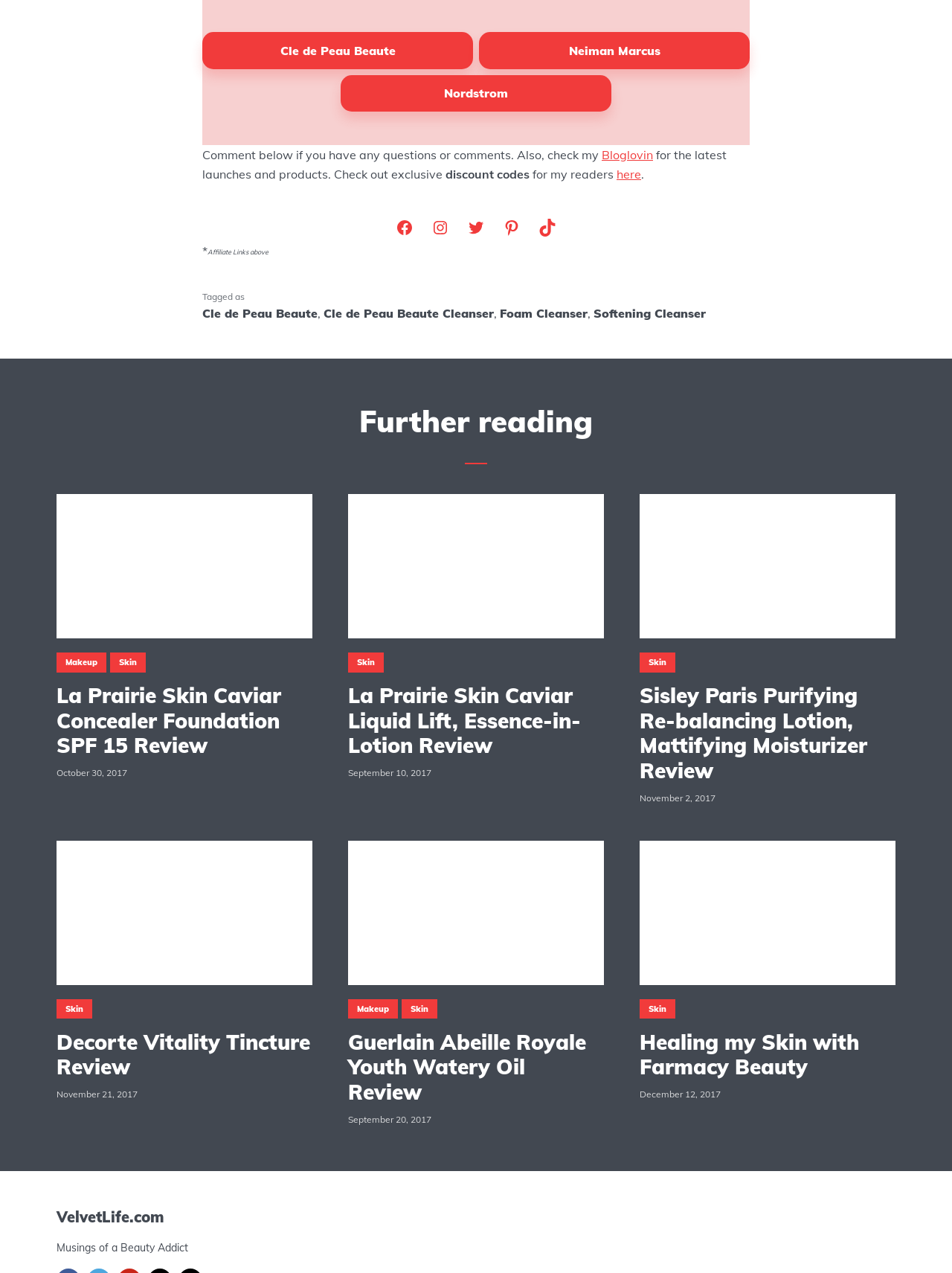Please answer the following question using a single word or phrase: 
What is the tag of the first article?

Cle de Peau Beaute